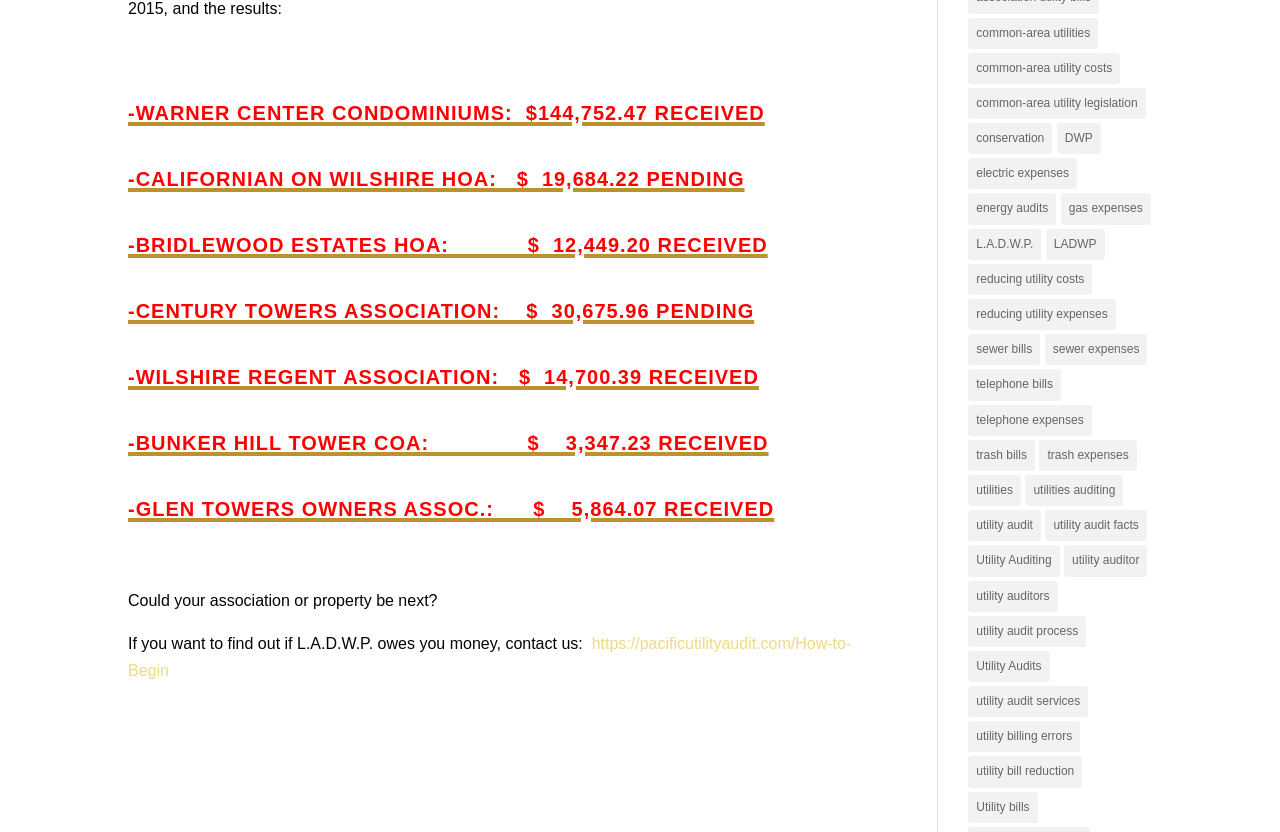What is the call to action on the webpage?
Relying on the image, give a concise answer in one word or a brief phrase.

Contact us